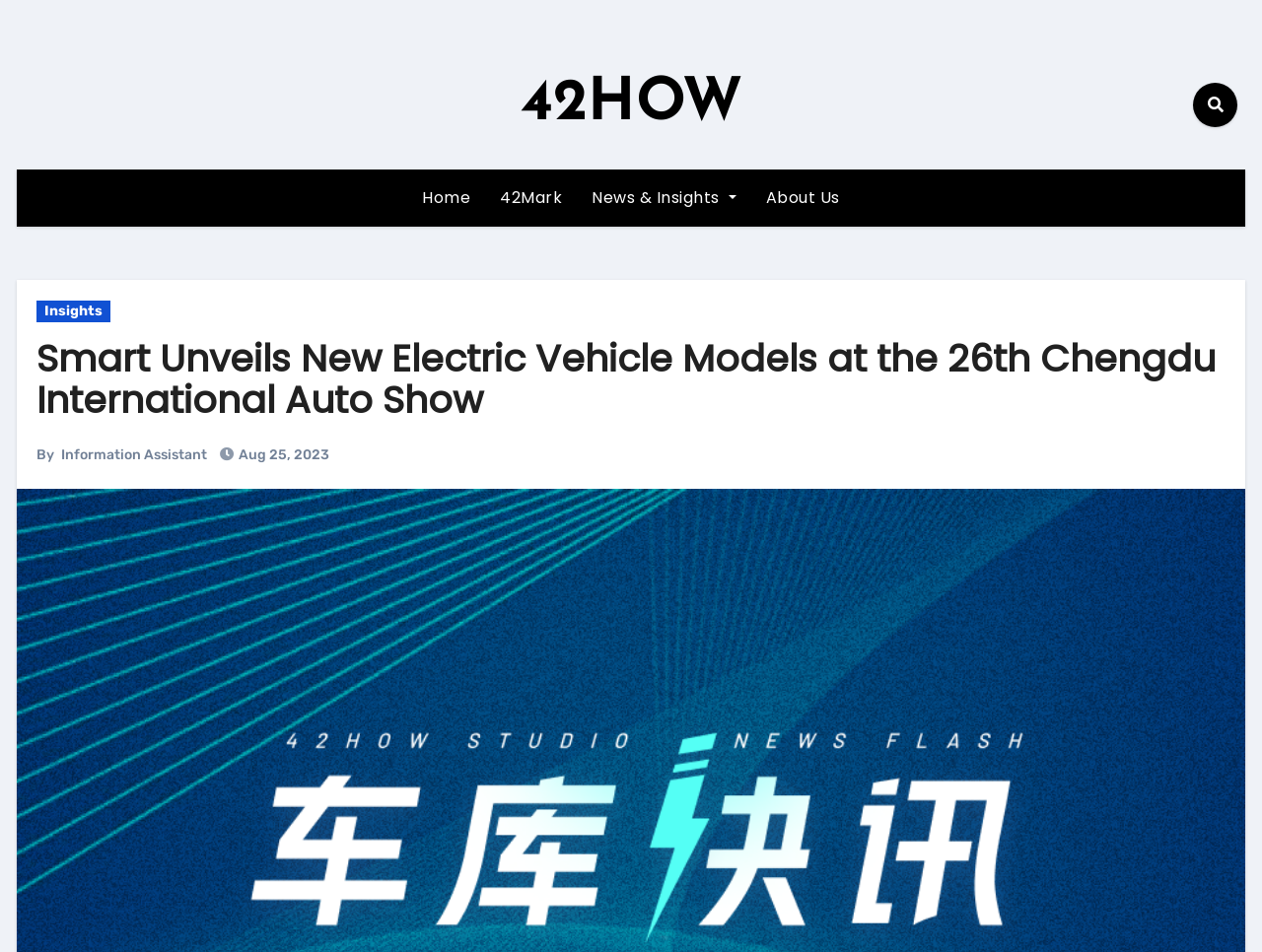Pinpoint the bounding box coordinates of the clickable area necessary to execute the following instruction: "go to 42HOW website". The coordinates should be given as four float numbers between 0 and 1, namely [left, top, right, bottom].

[0.412, 0.079, 0.588, 0.141]